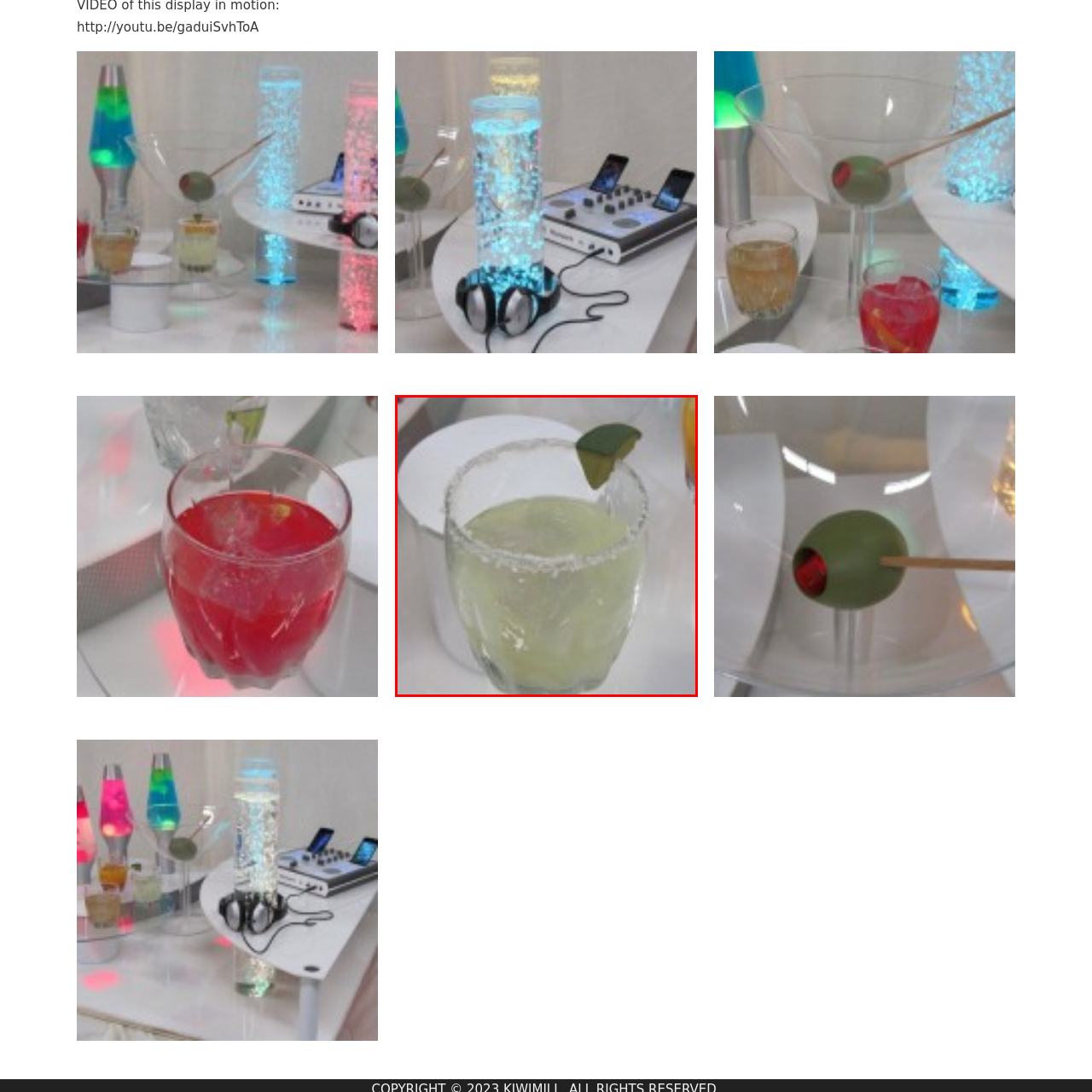Examine the red-bounded region in the image and describe it in detail.

A refreshing cocktail is presented in a clear glass, showcasing a vibrant yellow-green liquid. The drink is adorned with a slice of lime attached to the rim, adding a pop of color and a hint of citrus flair. The glass features a salted rim, enhancing the visual appeal and signaling a tangy flavor profile. In the background, subtle hints of blurred colors suggest a lively atmosphere, possibly indicative of a night club setting, ideal for enjoying such a celebratory drink.